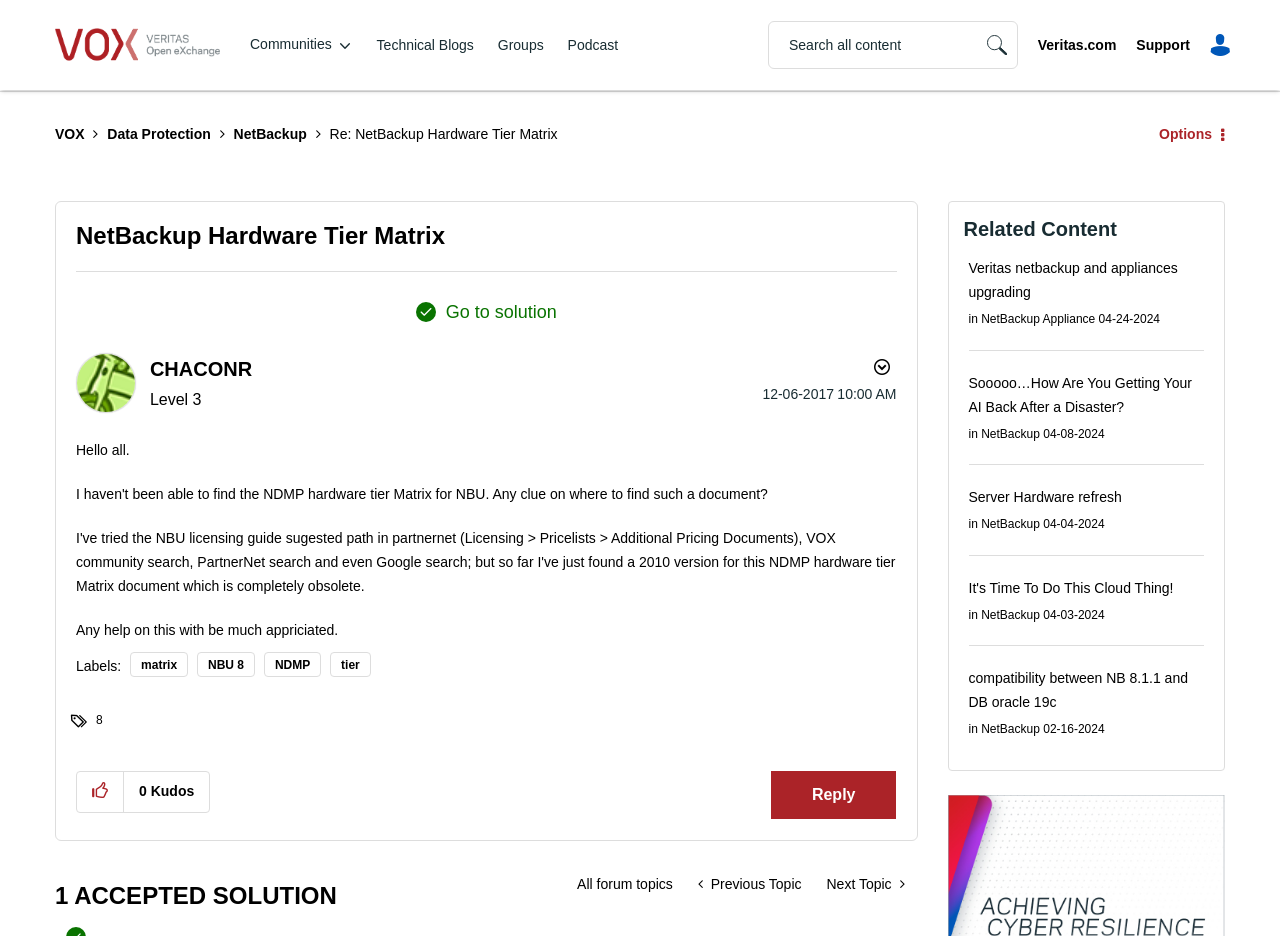Give a one-word or one-phrase response to the question: 
What is the topic of the current discussion?

NetBackup Hardware Tier Matrix